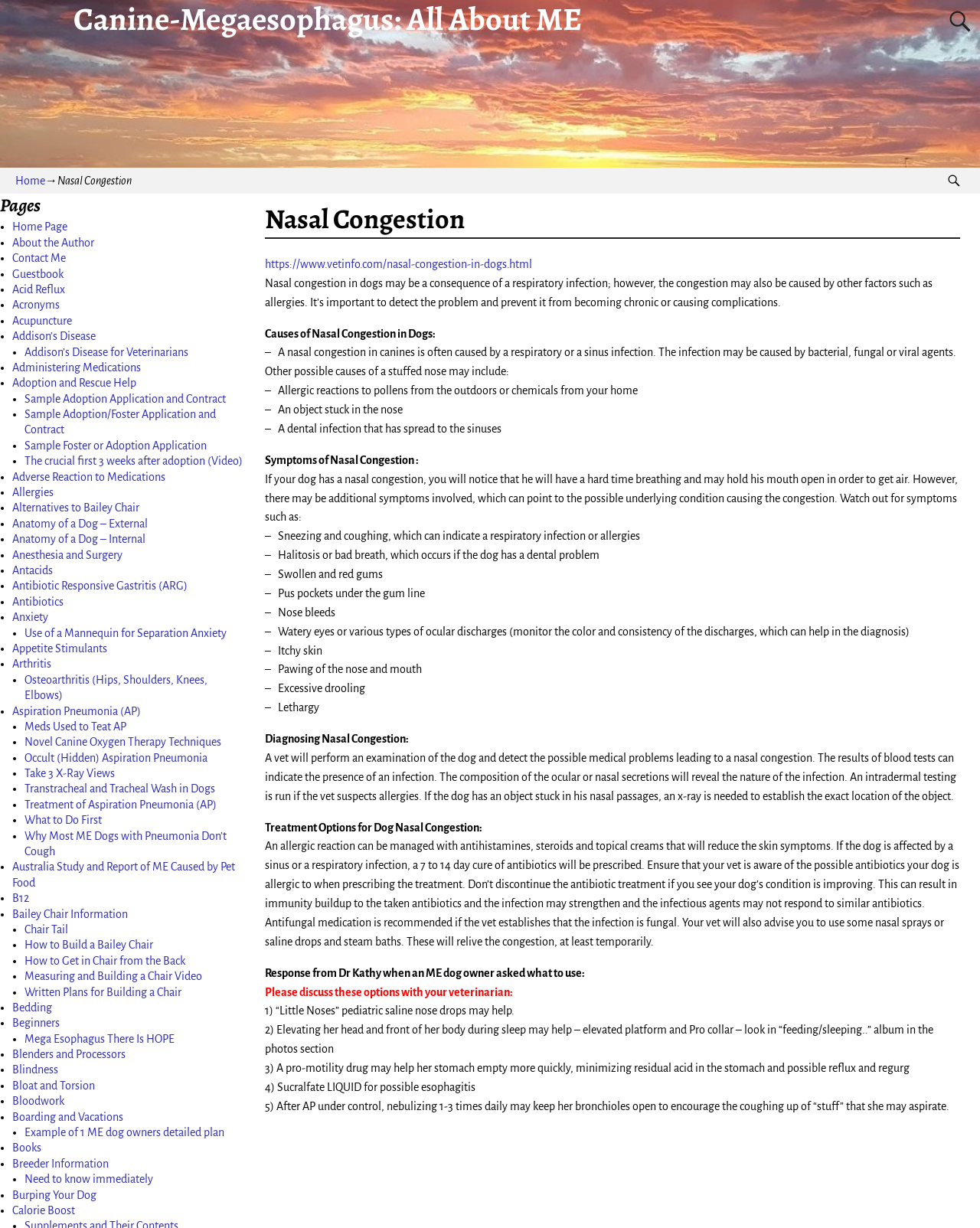Produce an extensive caption that describes everything on the webpage.

This webpage is about nasal congestion in dogs, providing detailed information on its causes, symptoms, diagnosis, and treatment options. At the top of the page, there is a search bar and a heading that reads "Canine-Megaesophagus: All About ME". Below this, there is a navigation menu with links to "Home", "About the Author", "Contact Me", and other related topics.

The main content of the page is divided into sections, each with a clear heading. The first section explains the causes of nasal congestion in dogs, including respiratory infections, allergies, and objects stuck in the nose. The second section lists the symptoms of nasal congestion, such as sneezing, coughing, and bad breath.

The diagnosis and treatment options are also discussed in separate sections. The diagnosis involves a vet examination, blood tests, and other tests to determine the underlying cause of the congestion. Treatment options include antihistamines, antibiotics, and antifungal medication, as well as nasal sprays and steam baths.

There is also a section that provides a response from Dr. Kathy, an ME dog owner, who shares her experience and advice on managing nasal congestion in dogs. The page concludes with a list of links to related topics, such as acid reflux, acupuncture, and adoption and rescue help.

Throughout the page, there are several links to other relevant pages, as well as a list of pages on the left-hand side, making it easy to navigate and find related information.